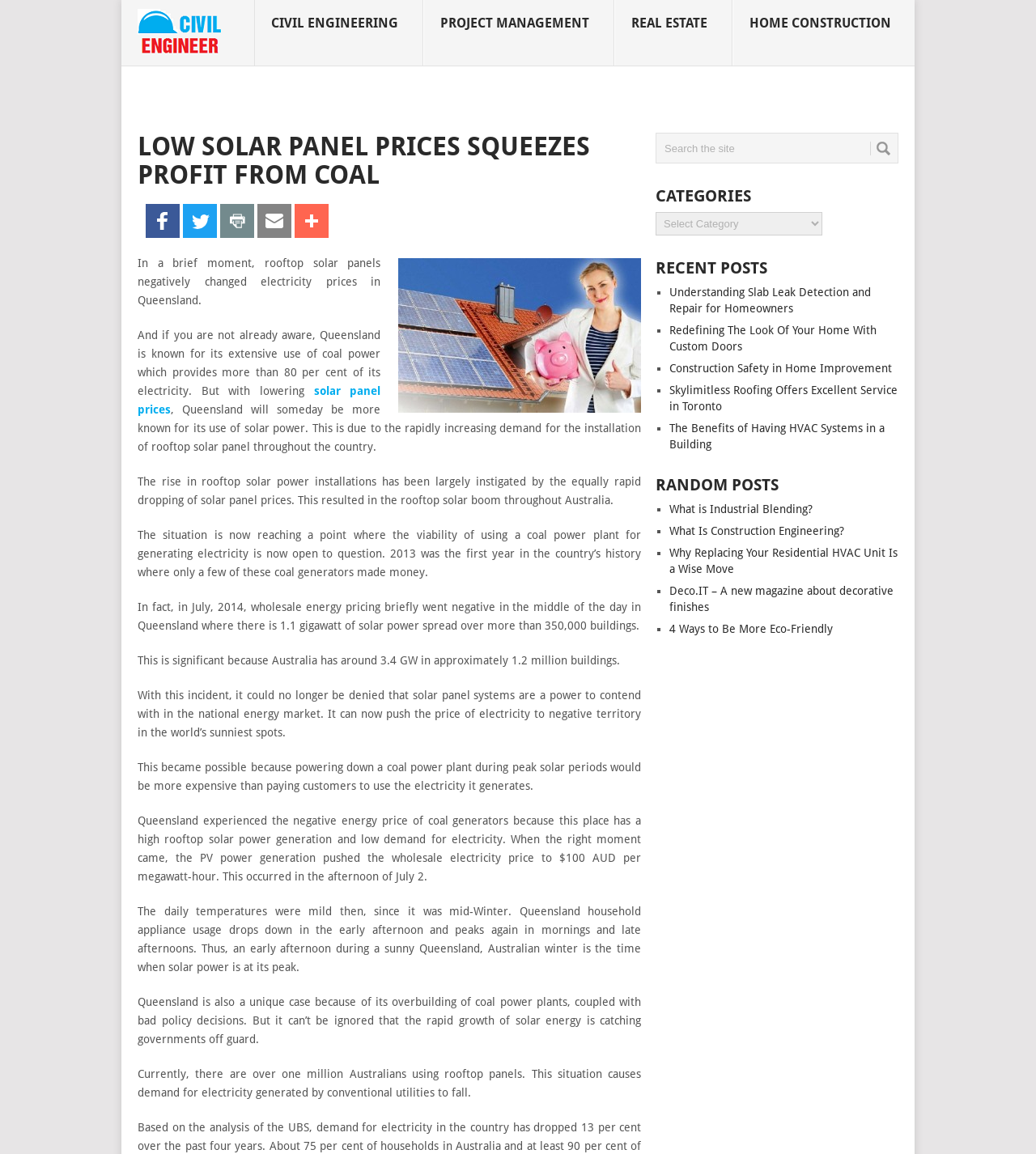How many categories are listed?
Answer the question with a single word or phrase, referring to the image.

4